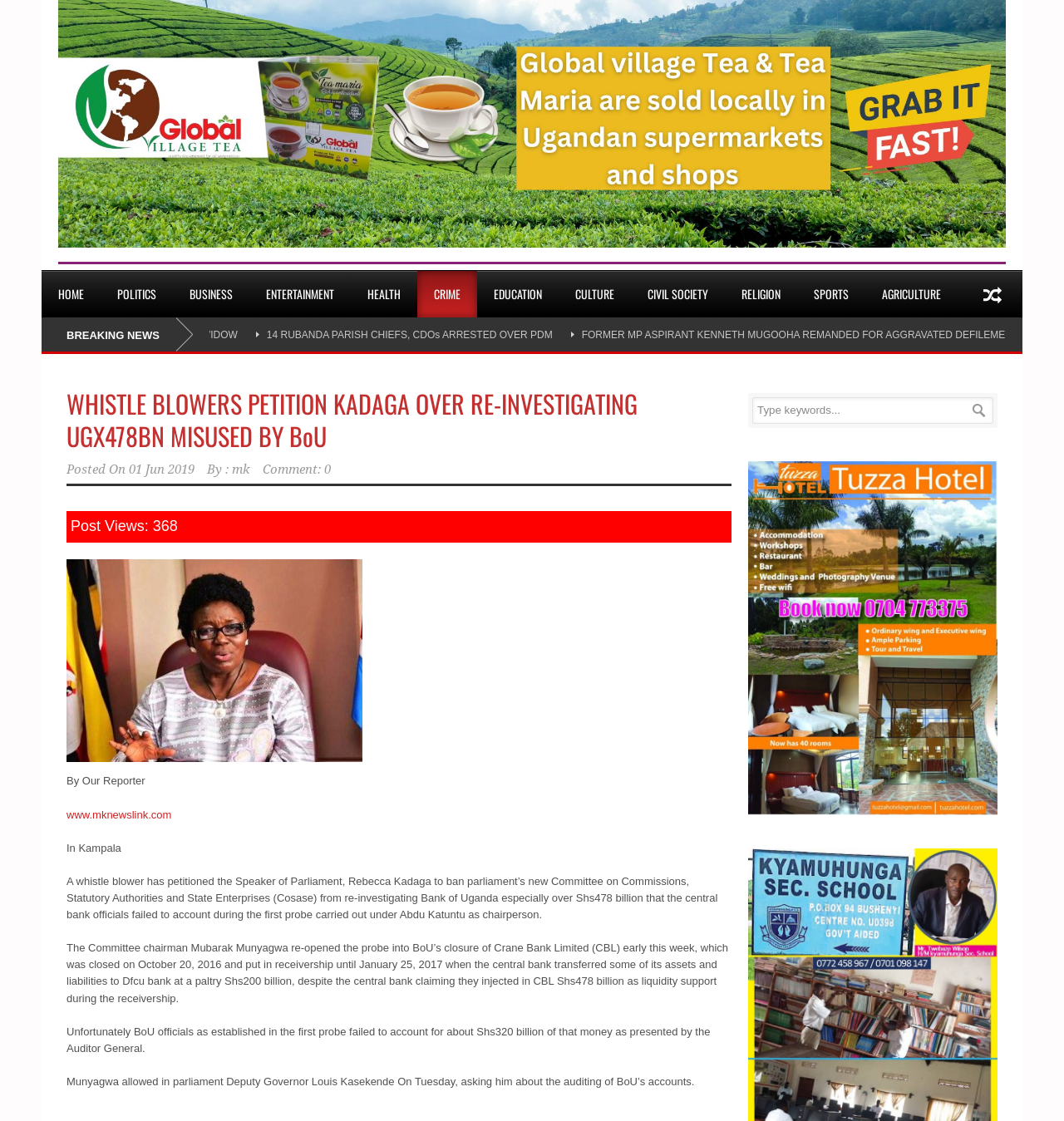Given the webpage screenshot and the description, determine the bounding box coordinates (top-left x, top-left y, bottom-right x, bottom-right y) that define the location of the UI element matching this description: Comment: 0

[0.247, 0.412, 0.311, 0.426]